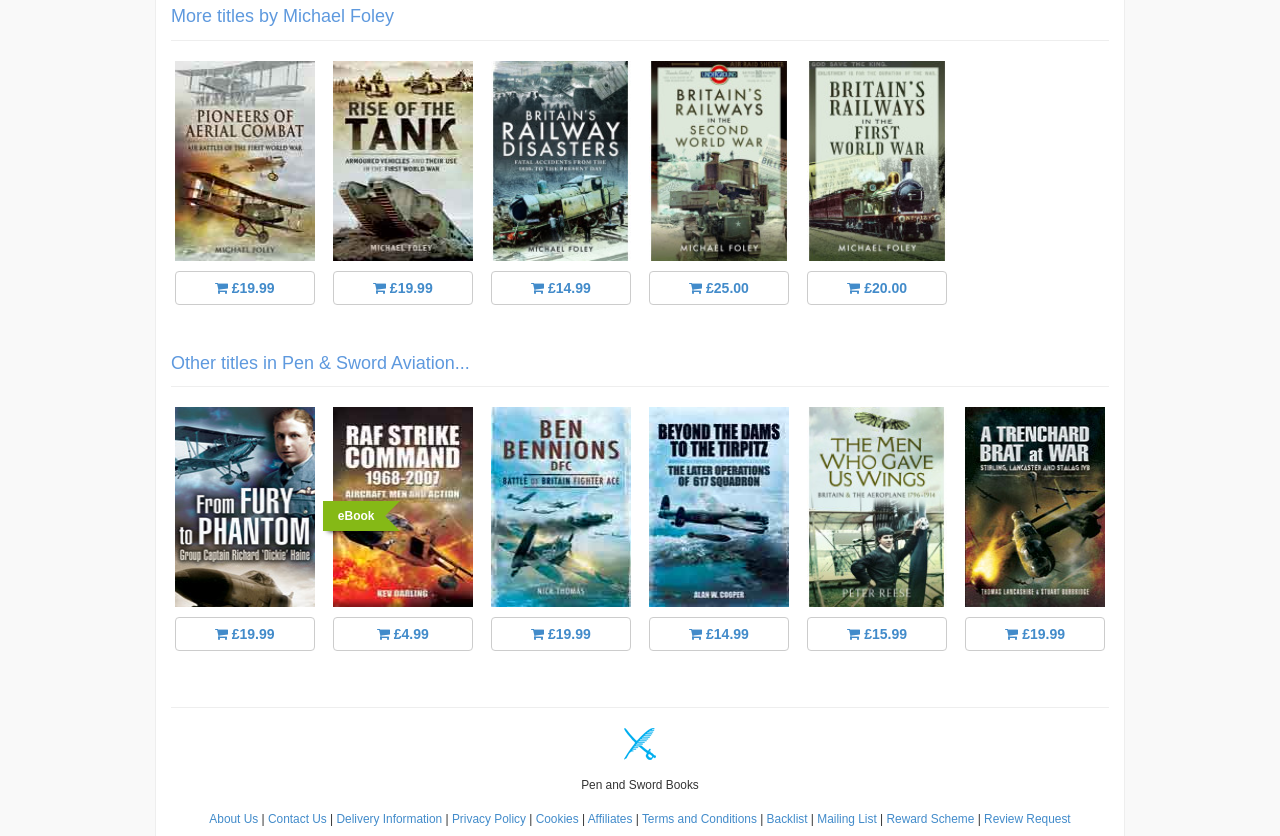Please find the bounding box for the UI component described as follows: "Terms and Conditions".

None